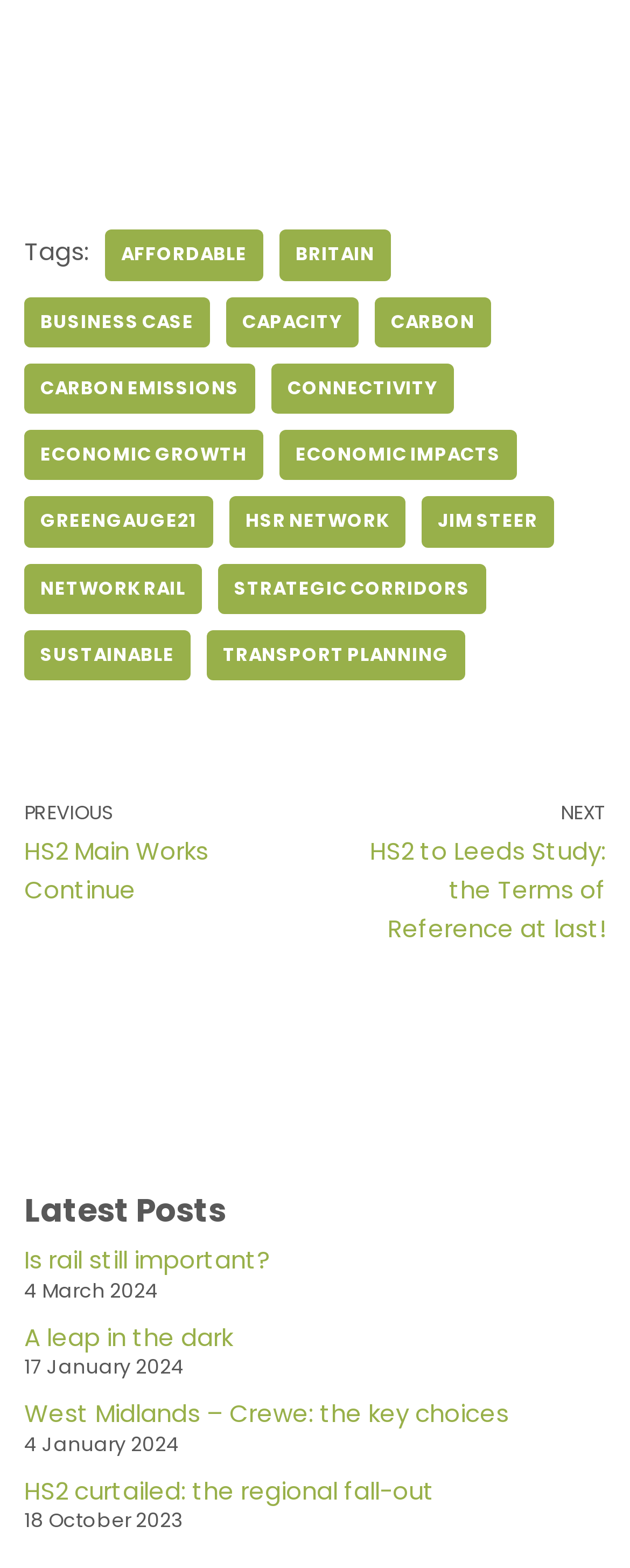Please locate the bounding box coordinates of the element's region that needs to be clicked to follow the instruction: "Click on the 'AFFORDABLE' tag". The bounding box coordinates should be provided as four float numbers between 0 and 1, i.e., [left, top, right, bottom].

[0.167, 0.147, 0.418, 0.179]